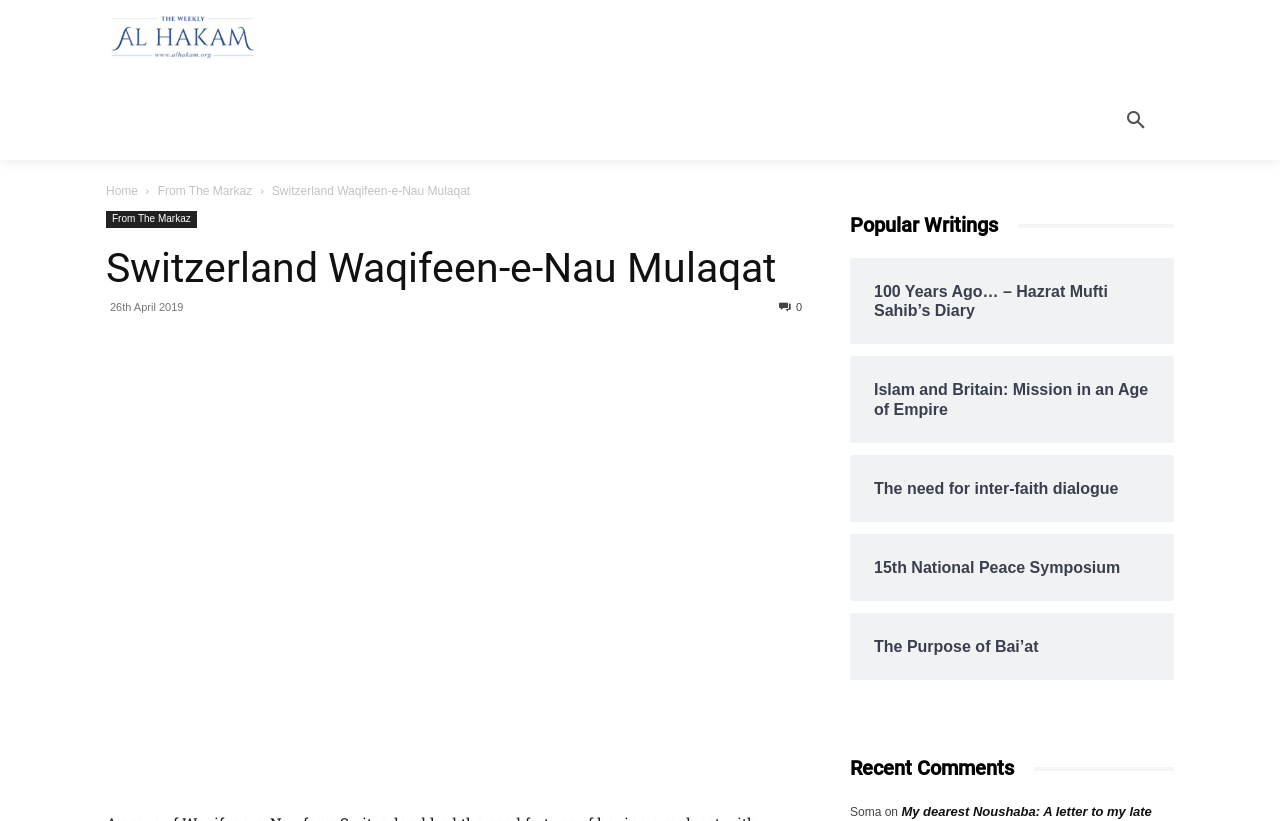Kindly provide the bounding box coordinates of the section you need to click on to fulfill the given instruction: "Click on Bicycle Accidents".

None